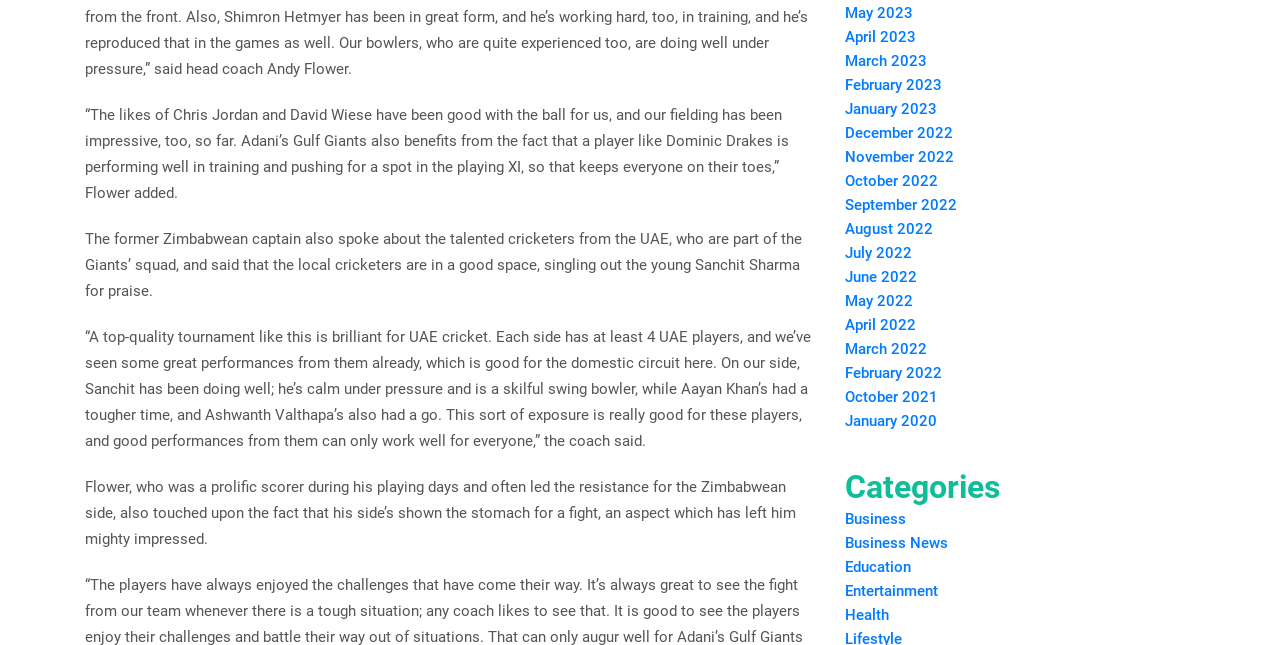How many links are there for months?
Using the image, respond with a single word or phrase.

17